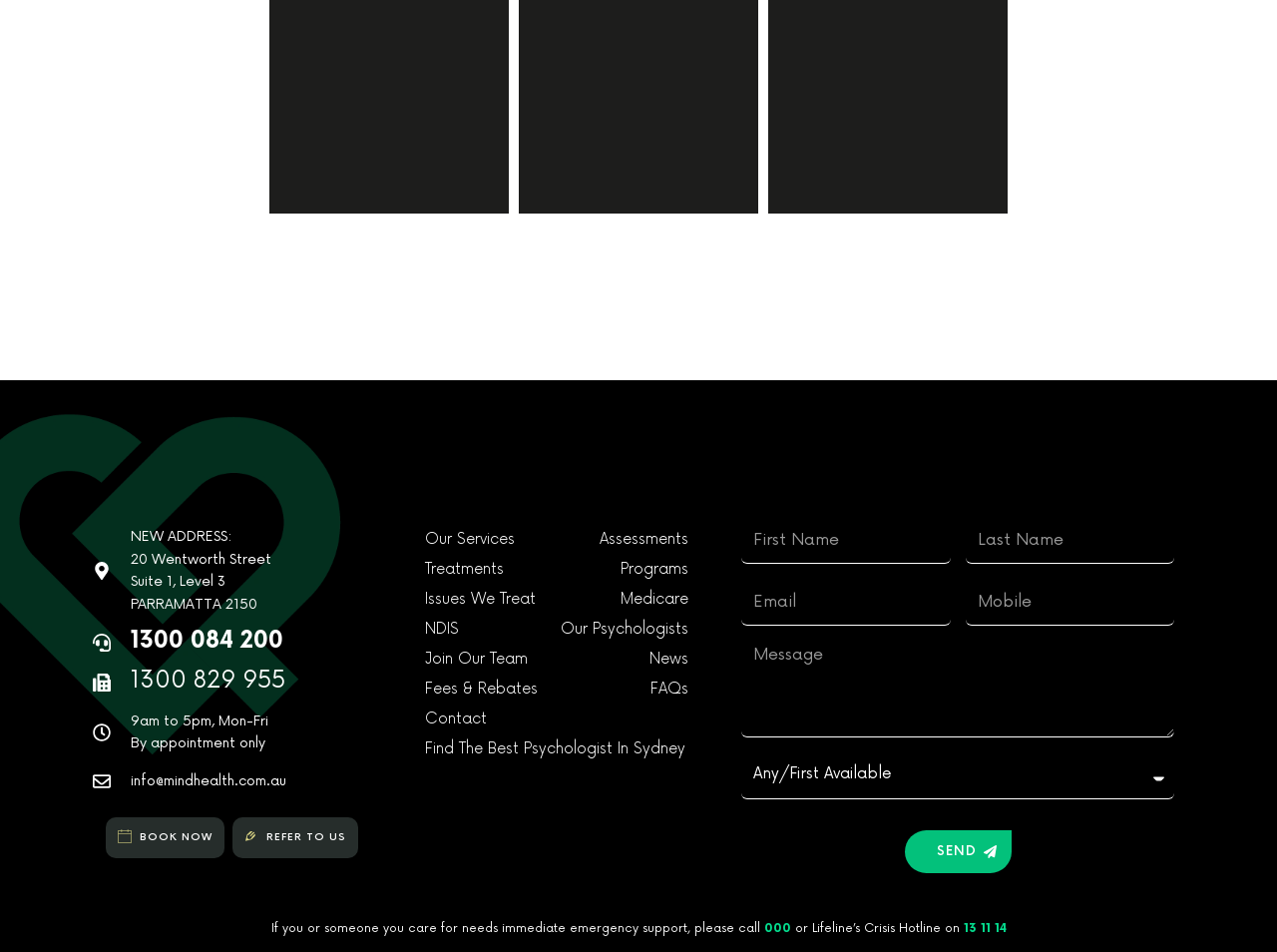Please provide a short answer using a single word or phrase for the question:
What is the purpose of the 'BOOK NOW' button?

To book an appointment